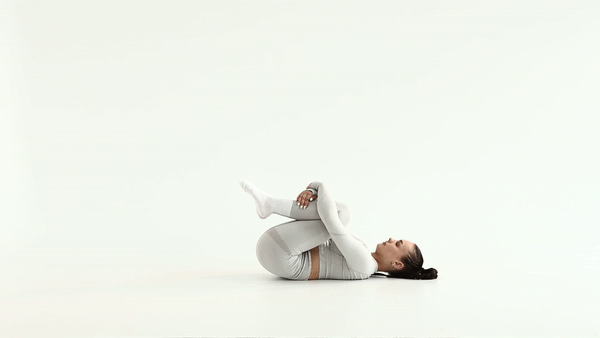What color is the person's outfit?
Please provide a detailed and comprehensive answer to the question.

The person in the image is wearing a form-fitting outfit that is light gray in color, which allows for a full range of motion while performing the yoga pose.